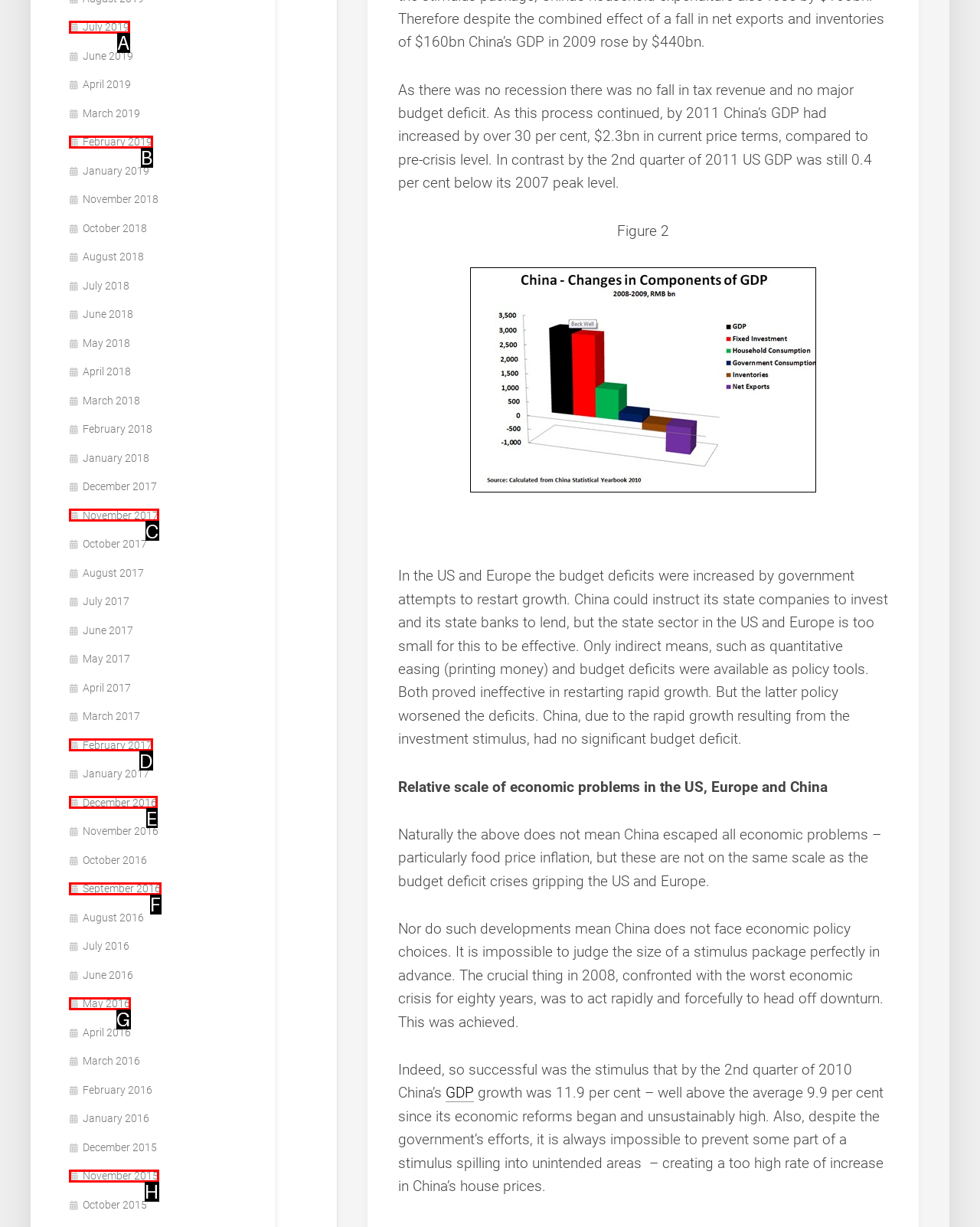Tell me which one HTML element best matches the description: February 2017
Answer with the option's letter from the given choices directly.

D